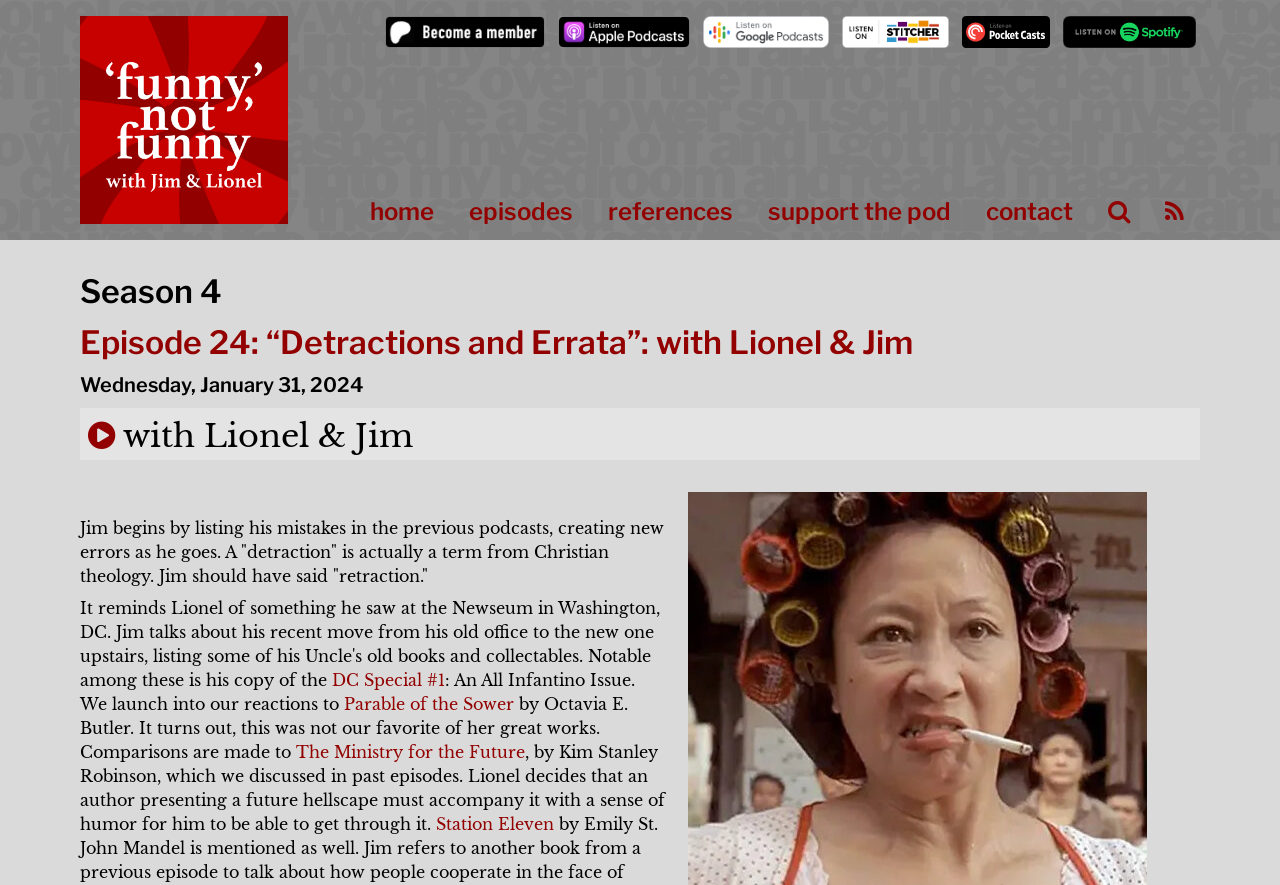What is the text of the first heading?
Using the visual information, answer the question in a single word or phrase.

Season 4